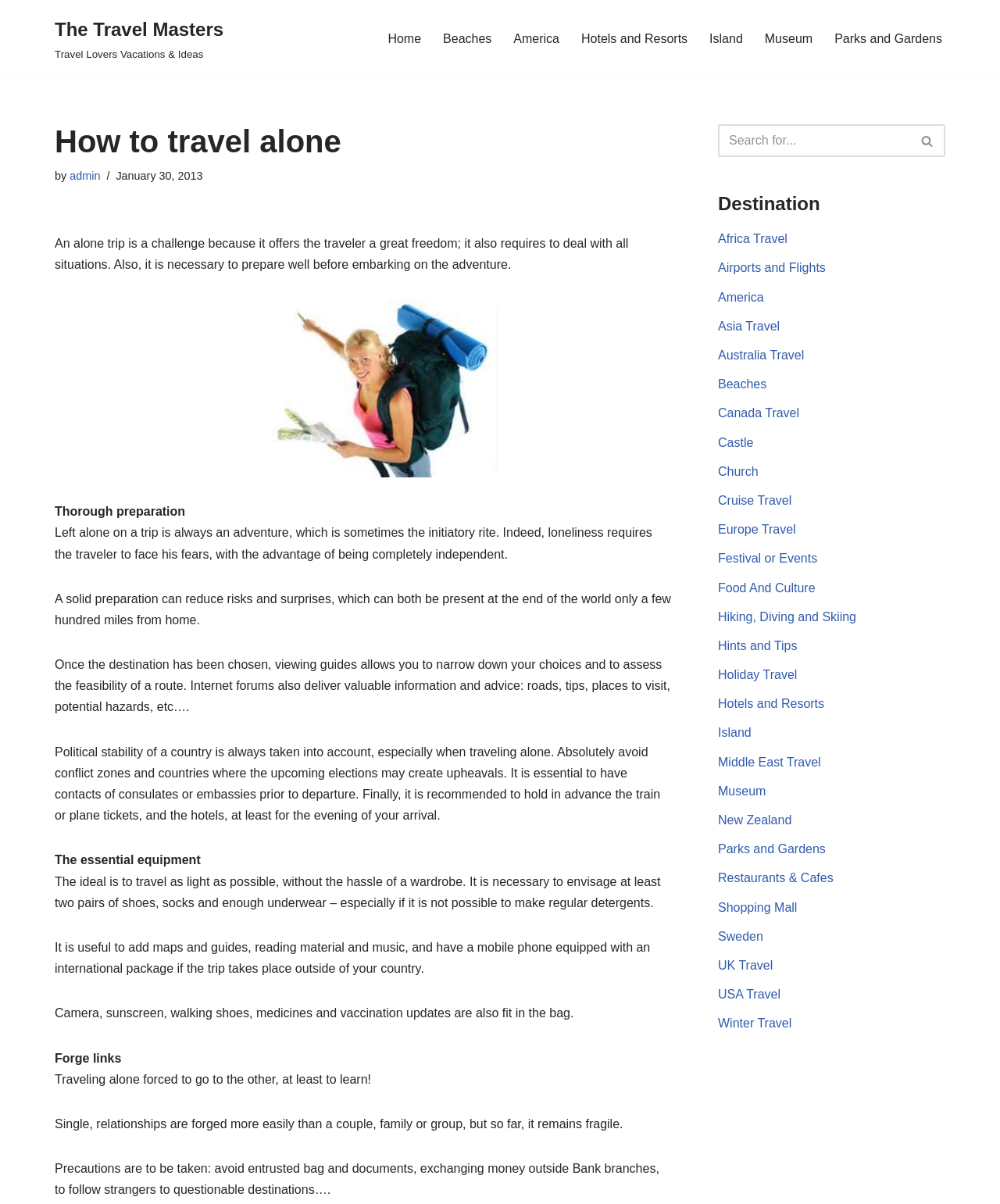Locate the bounding box coordinates of the element you need to click to accomplish the task described by this instruction: "View the 'Hotels and Resorts' page".

[0.581, 0.024, 0.688, 0.041]